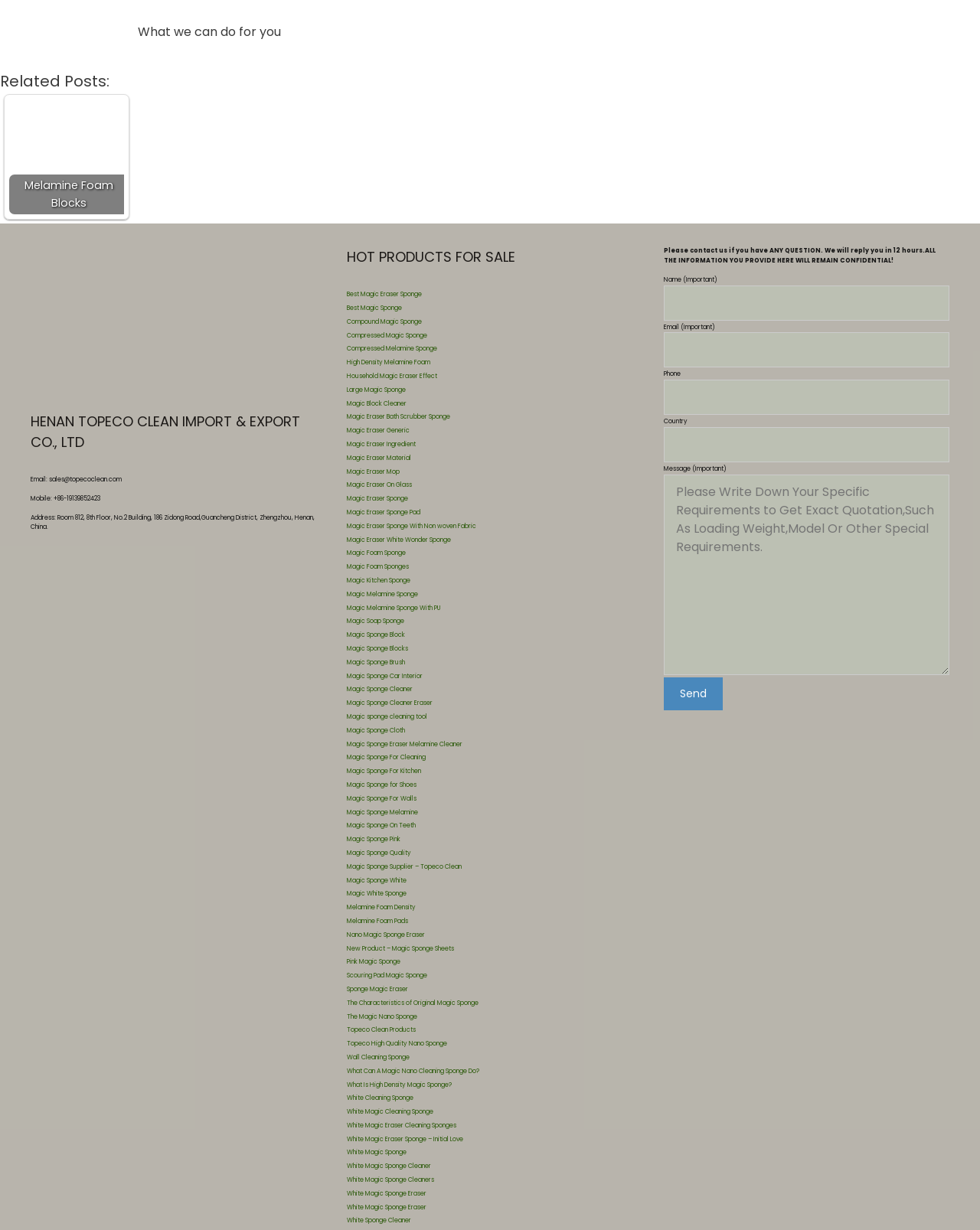Please find and report the bounding box coordinates of the element to click in order to perform the following action: "Check 'Best Magic Eraser Sponge'". The coordinates should be expressed as four float numbers between 0 and 1, in the format [left, top, right, bottom].

[0.354, 0.236, 0.431, 0.243]